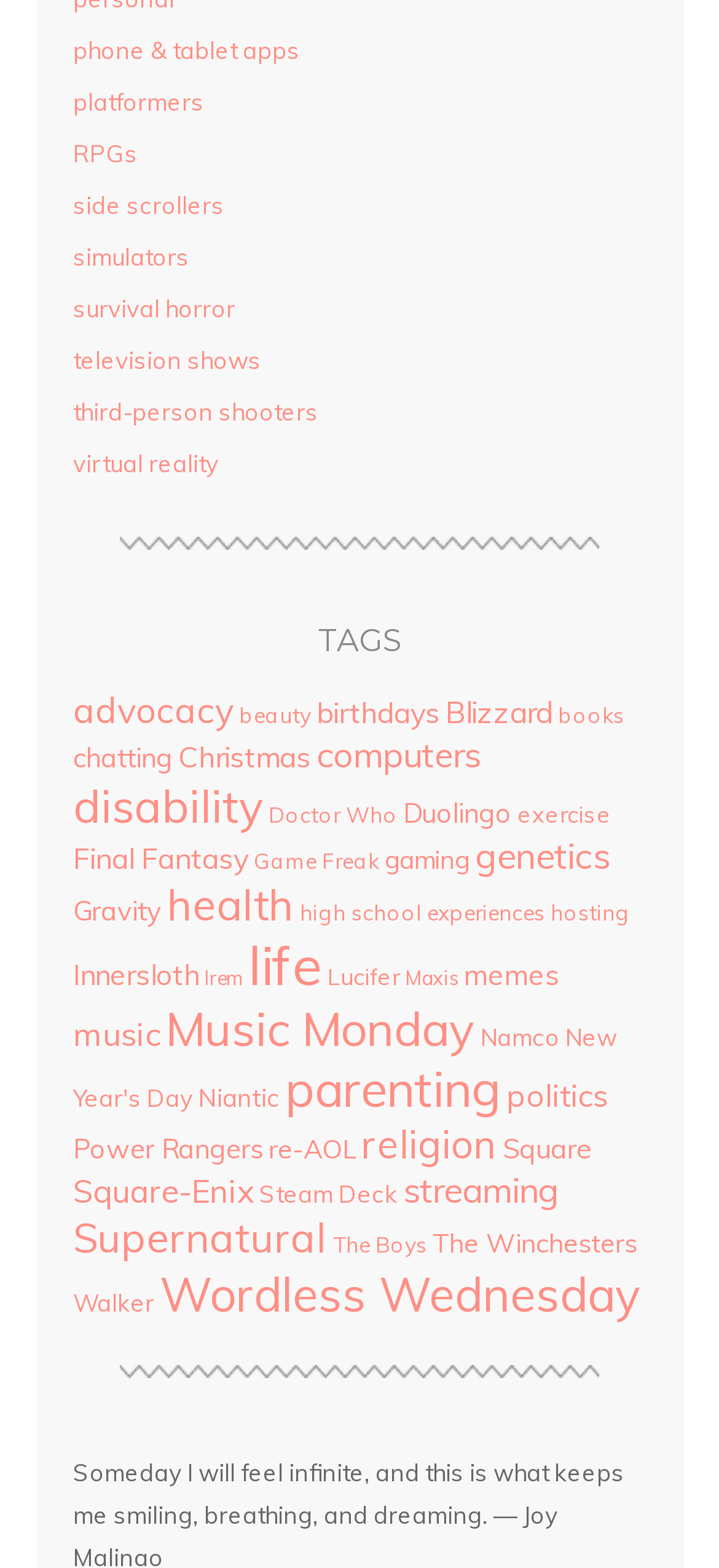Could you highlight the region that needs to be clicked to execute the instruction: "Browse 'Supernatural' content"?

[0.101, 0.773, 0.455, 0.806]